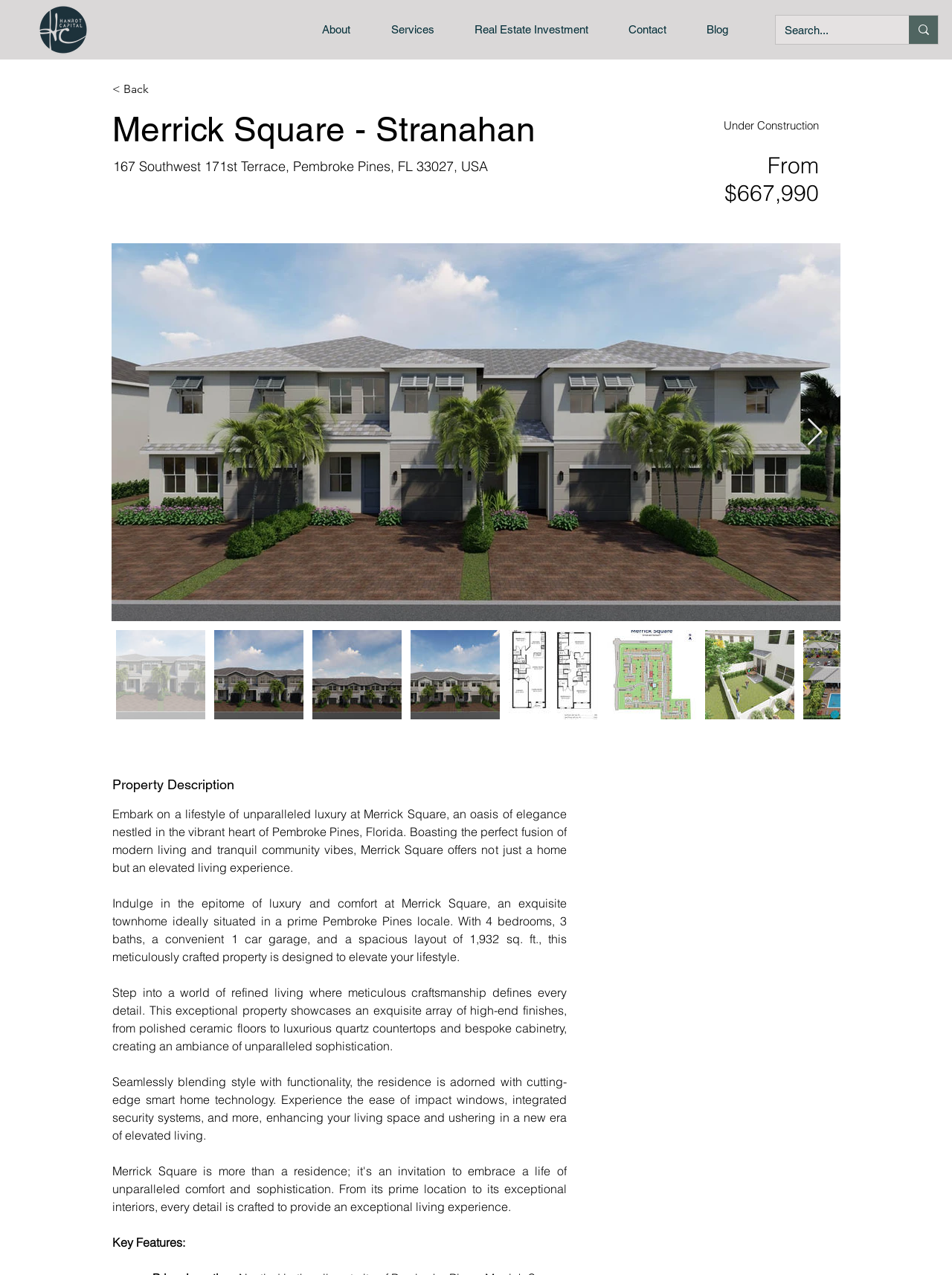Respond concisely with one word or phrase to the following query:
What is the name of the real estate project?

Merrick Square - Stranahan